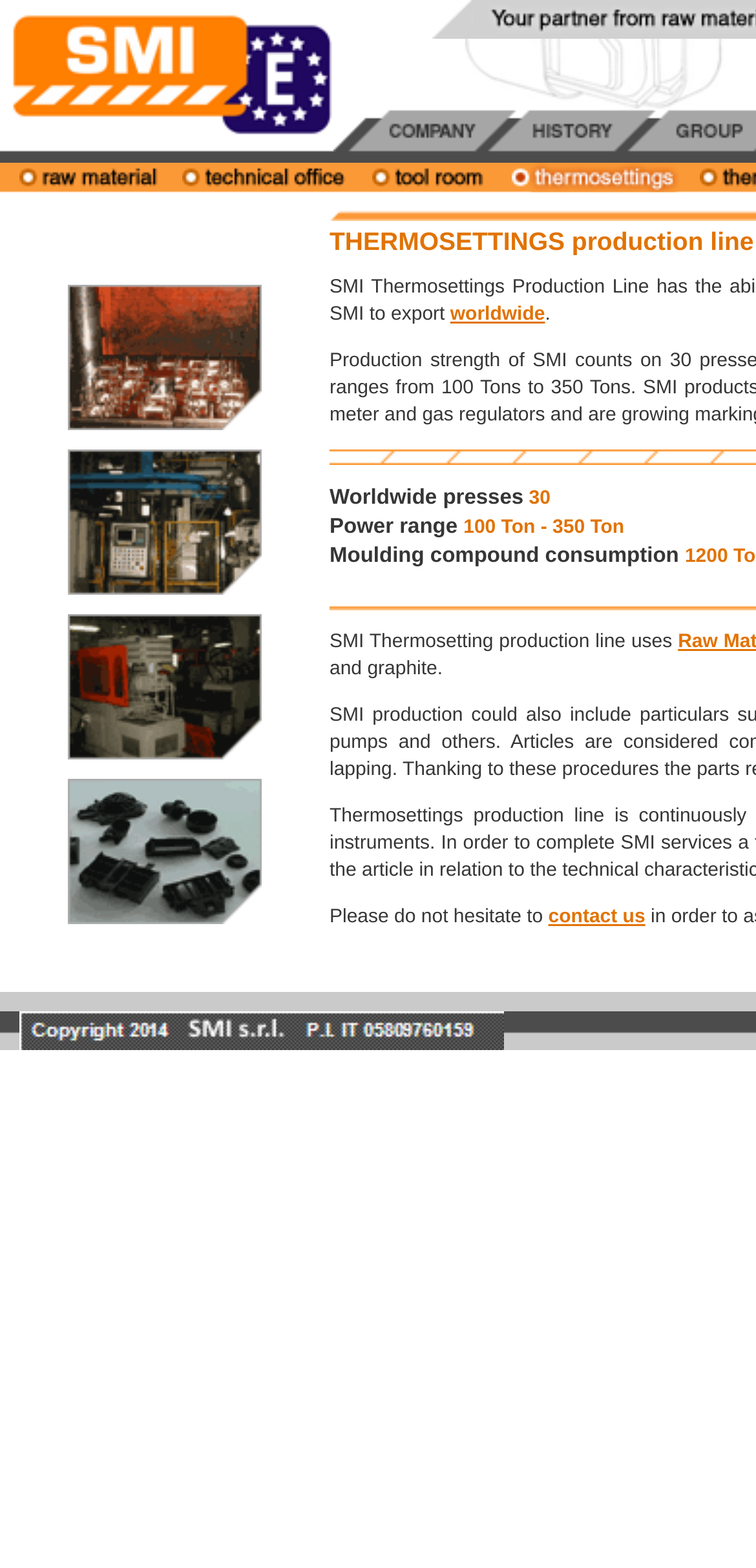What is the purpose of the technical office?
Examine the image closely and answer the question with as much detail as possible.

The webpage does not provide a clear description of the purpose of the technical office. It only lists 'technical office' as one of the links at the top of the webpage, but does not provide further information.